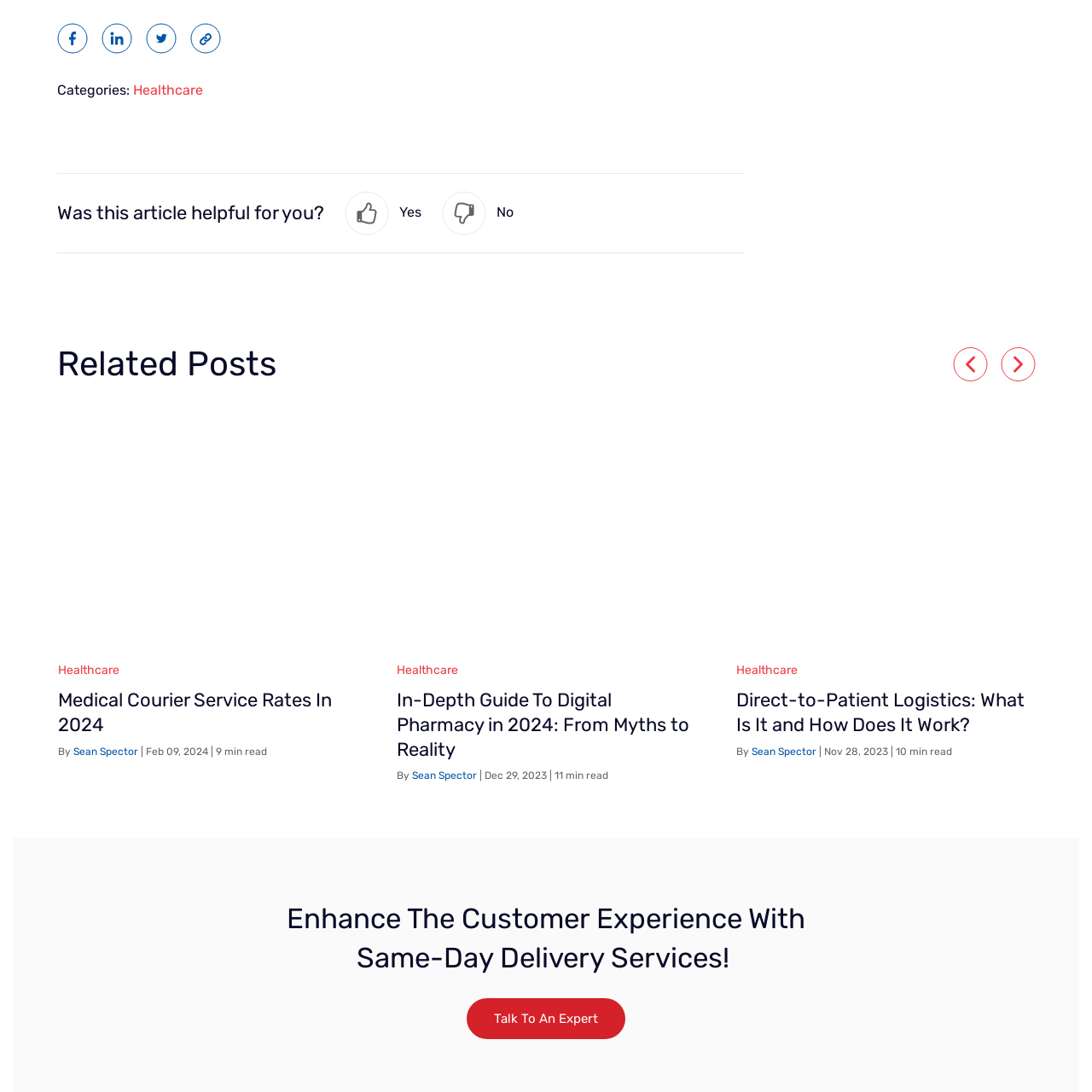What sector does the image relate to?
Inspect the image enclosed by the red bounding box and respond with as much detail as possible.

The image is about medical courier services and their rates and fees, which is a part of the healthcare logistics sector, indicating that the image relates to this sector.